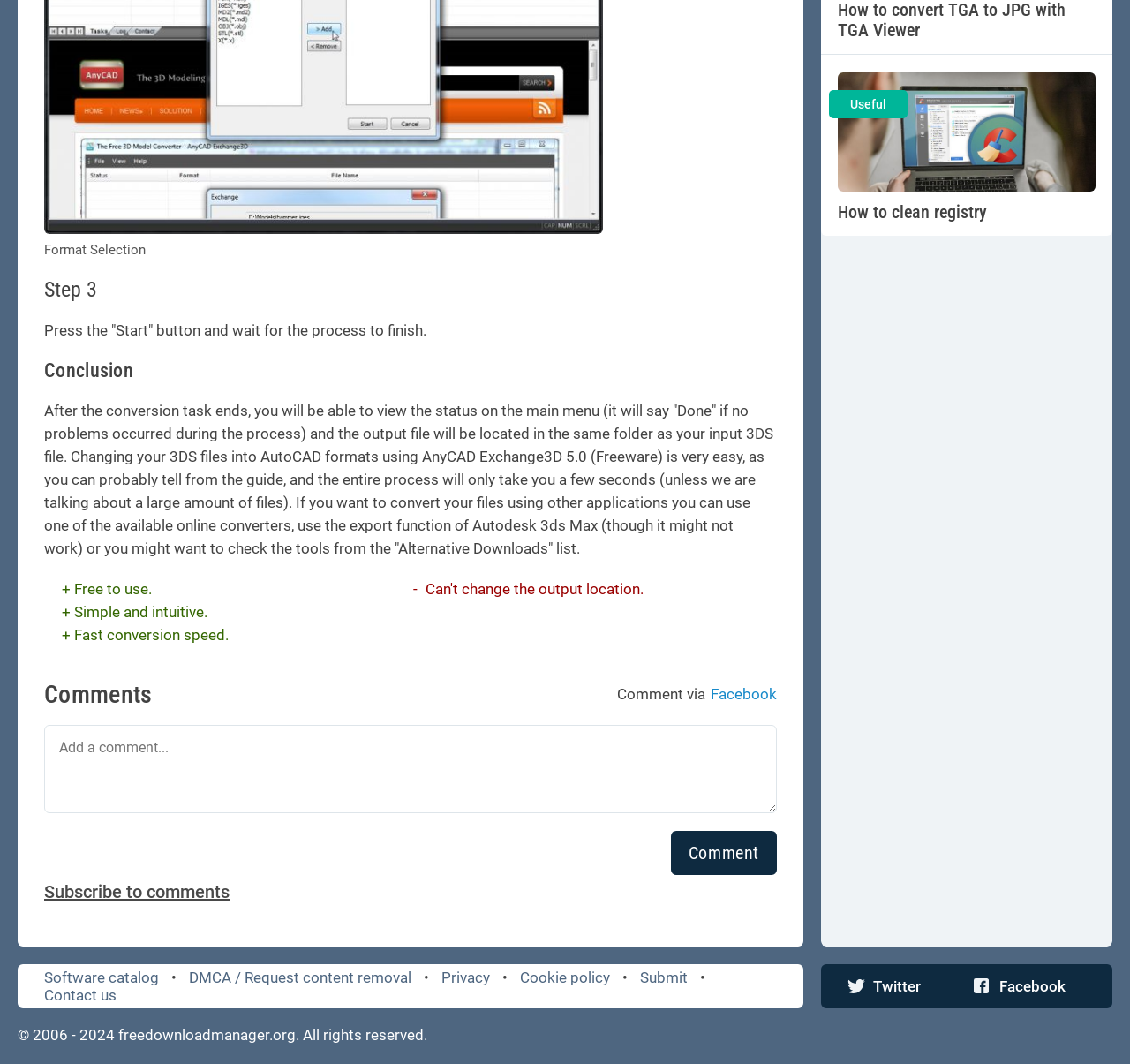Given the element description "title="PHLR Home Page"", identify the bounding box of the corresponding UI element.

None